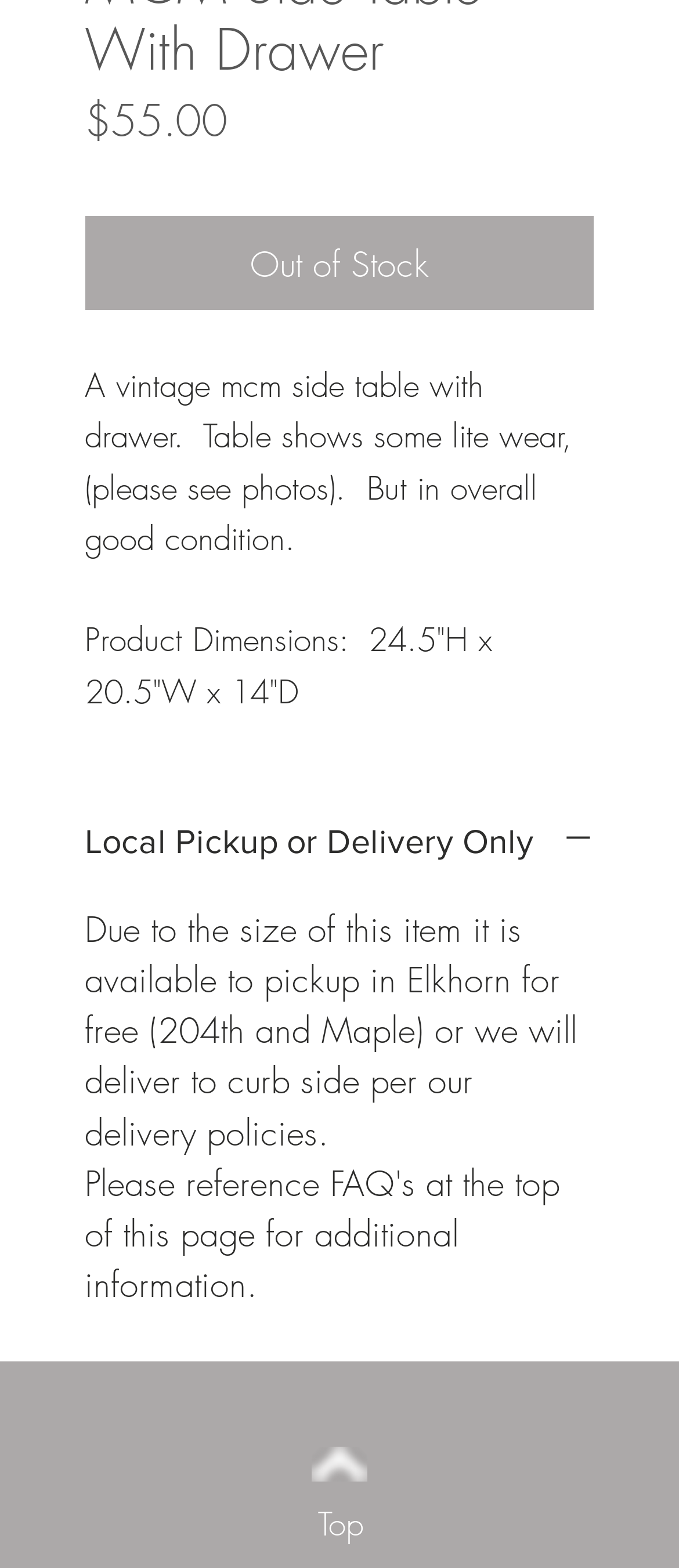Provide the bounding box coordinates for the UI element that is described as: "Top".

[0.285, 0.654, 0.538, 0.678]